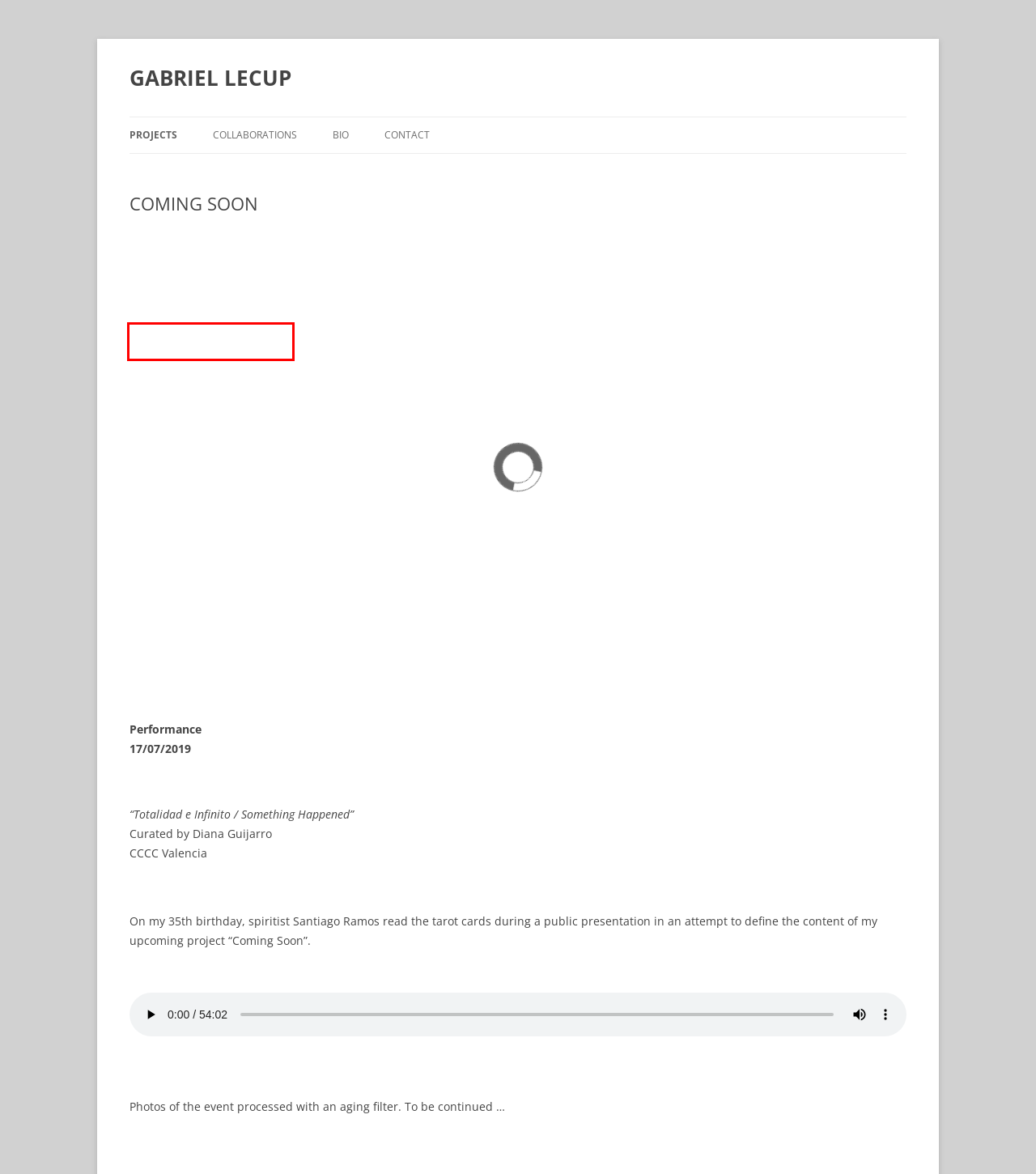Inspect the screenshot of a webpage with a red rectangle bounding box. Identify the webpage description that best corresponds to the new webpage after clicking the element inside the bounding box. Here are the candidates:
A. COLLABORATIONS | GABRIEL LECUP
B. BROOMX TECHNOLOGIES | GABRIEL LECUP
C. LA RENTADORELLA | GABRIEL LECUP
D. PARAMNESIA II | GABRIEL LECUP
E. /BEYOND/ | GABRIEL LECUP
F. PARAMNESIA I | GABRIEL LECUP
G. ELECTROSMOG | GABRIEL LECUP
H. ARDESIA | GABRIEL LECUP

C